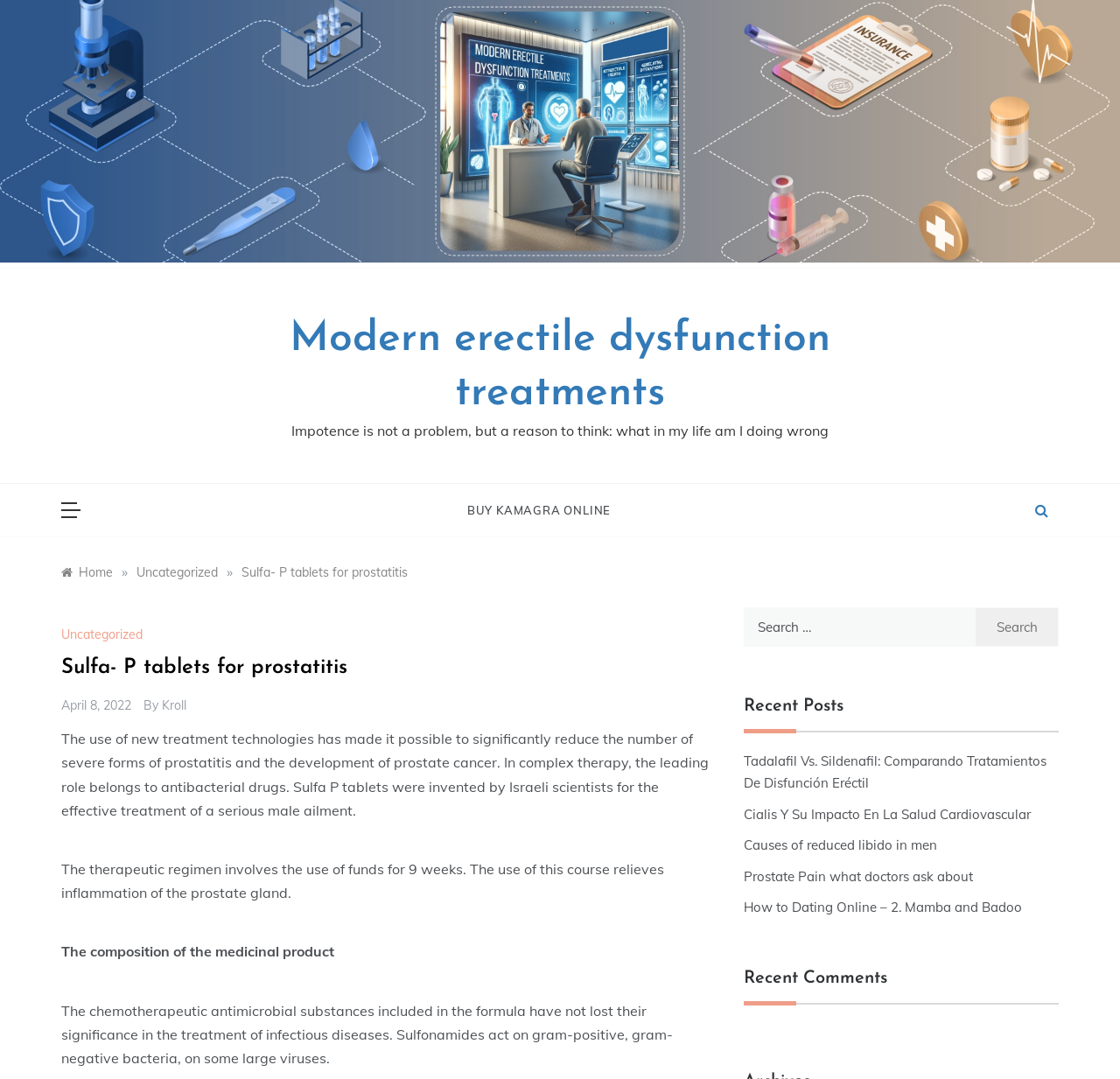Answer the question using only one word or a concise phrase: What is the purpose of Sulfa-P tablets?

Treat prostatitis